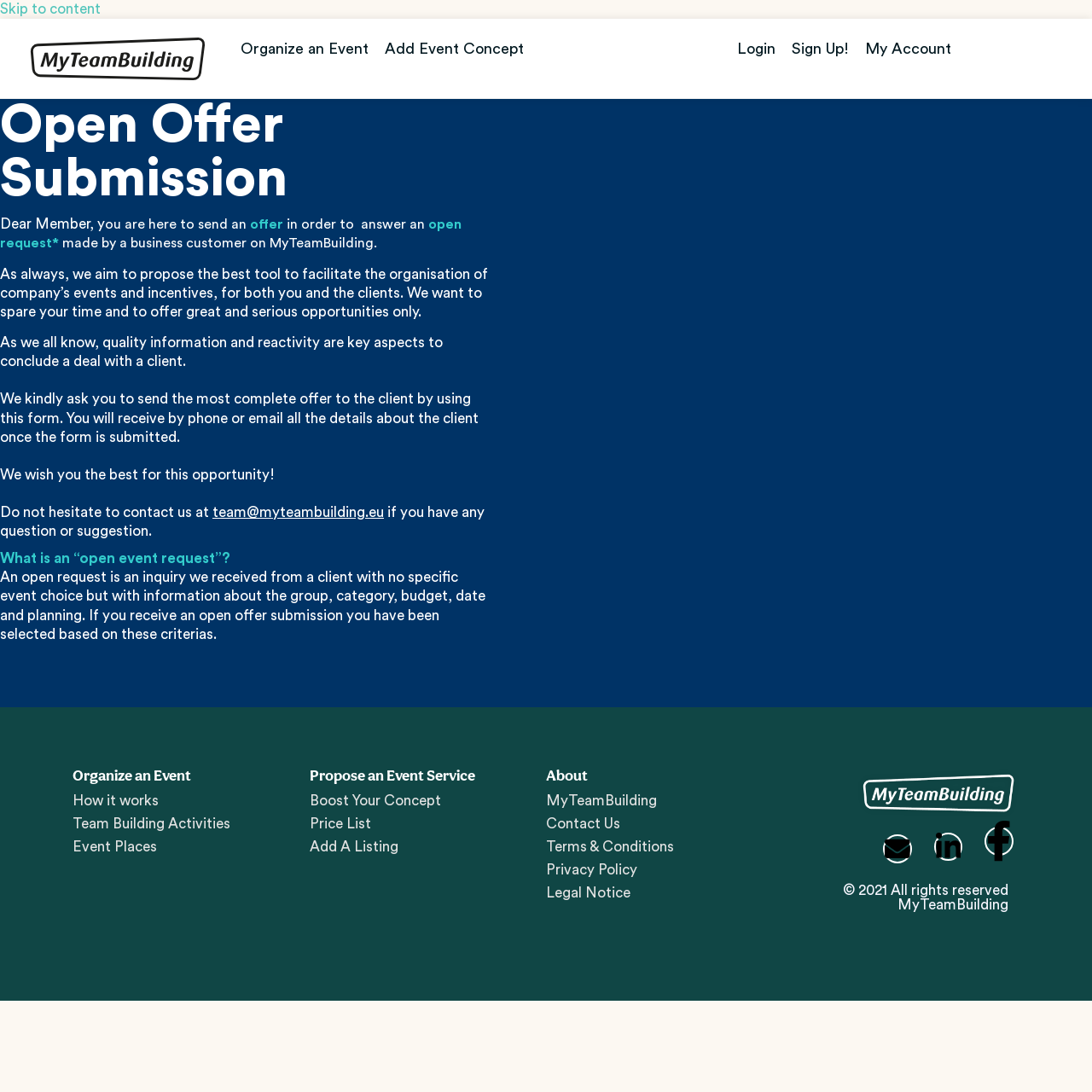Determine the bounding box coordinates of the clickable region to carry out the instruction: "Click on 'Organize an Event'".

[0.22, 0.031, 0.337, 0.059]